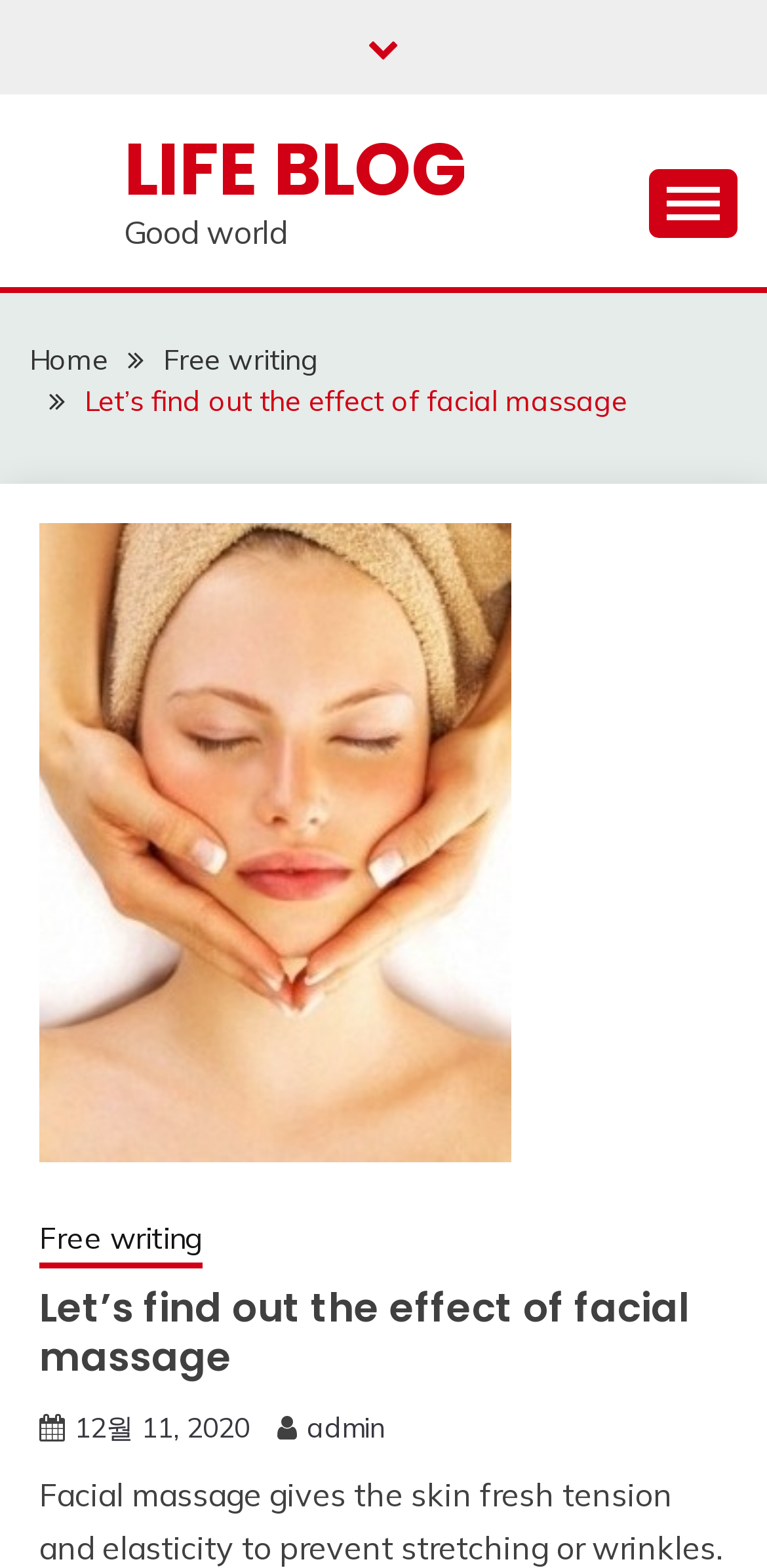Identify the bounding box for the element characterized by the following description: "parent_node: LIFE BLOG".

[0.846, 0.108, 0.962, 0.152]